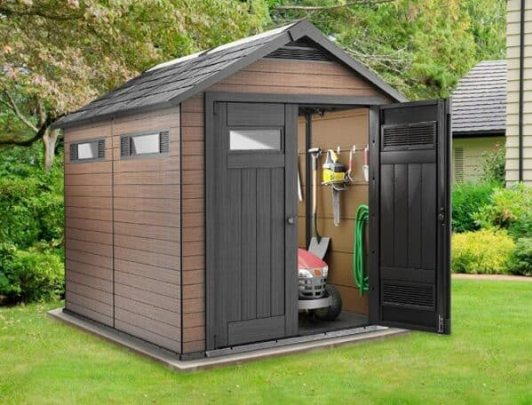What is stored inside the shed?
Using the image, provide a concise answer in one word or a short phrase.

Gardening tools